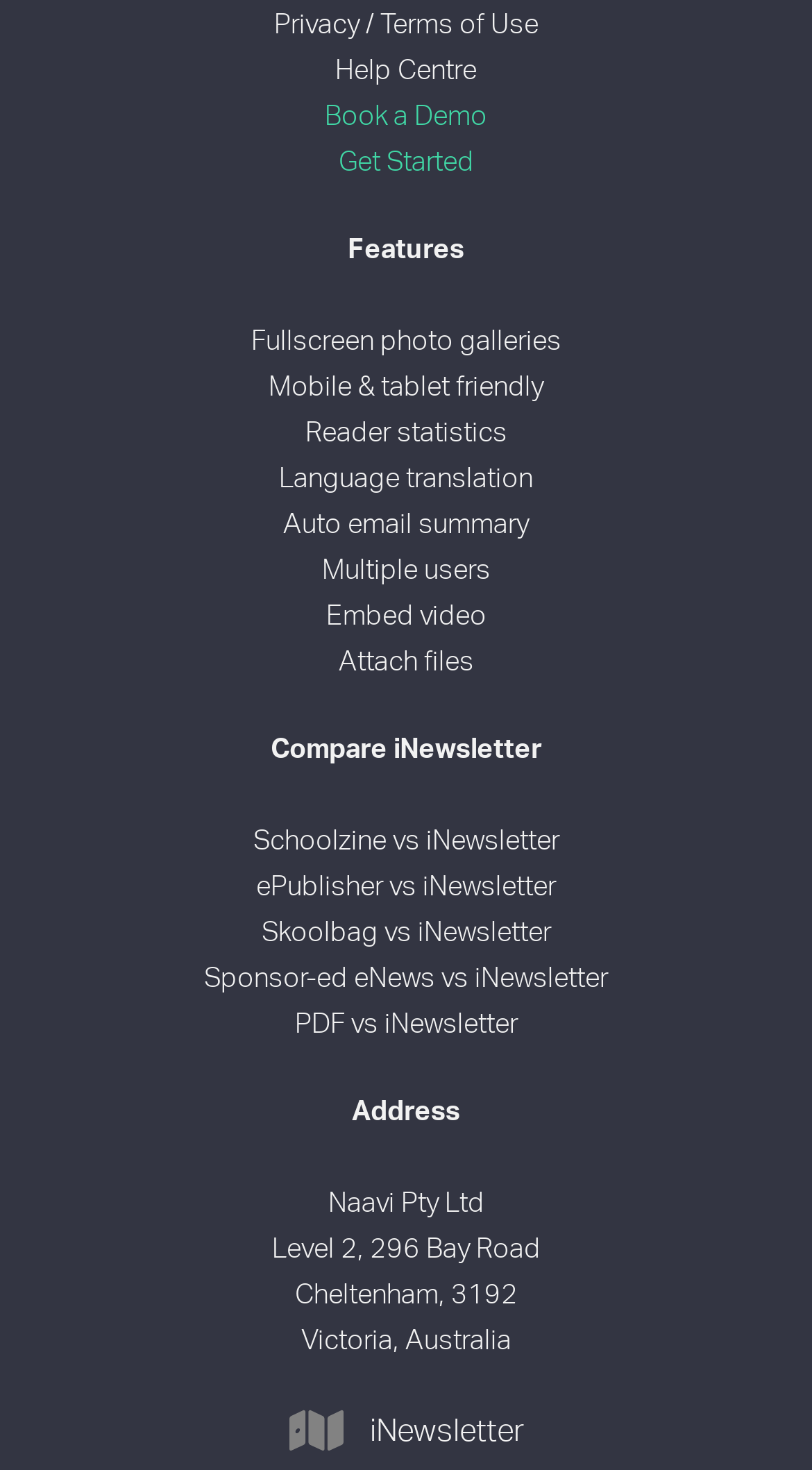Bounding box coordinates must be specified in the format (top-left x, top-left y, bottom-right x, bottom-right y). All values should be floating point numbers between 0 and 1. What are the bounding box coordinates of the UI element described as: parent_node: menu

None